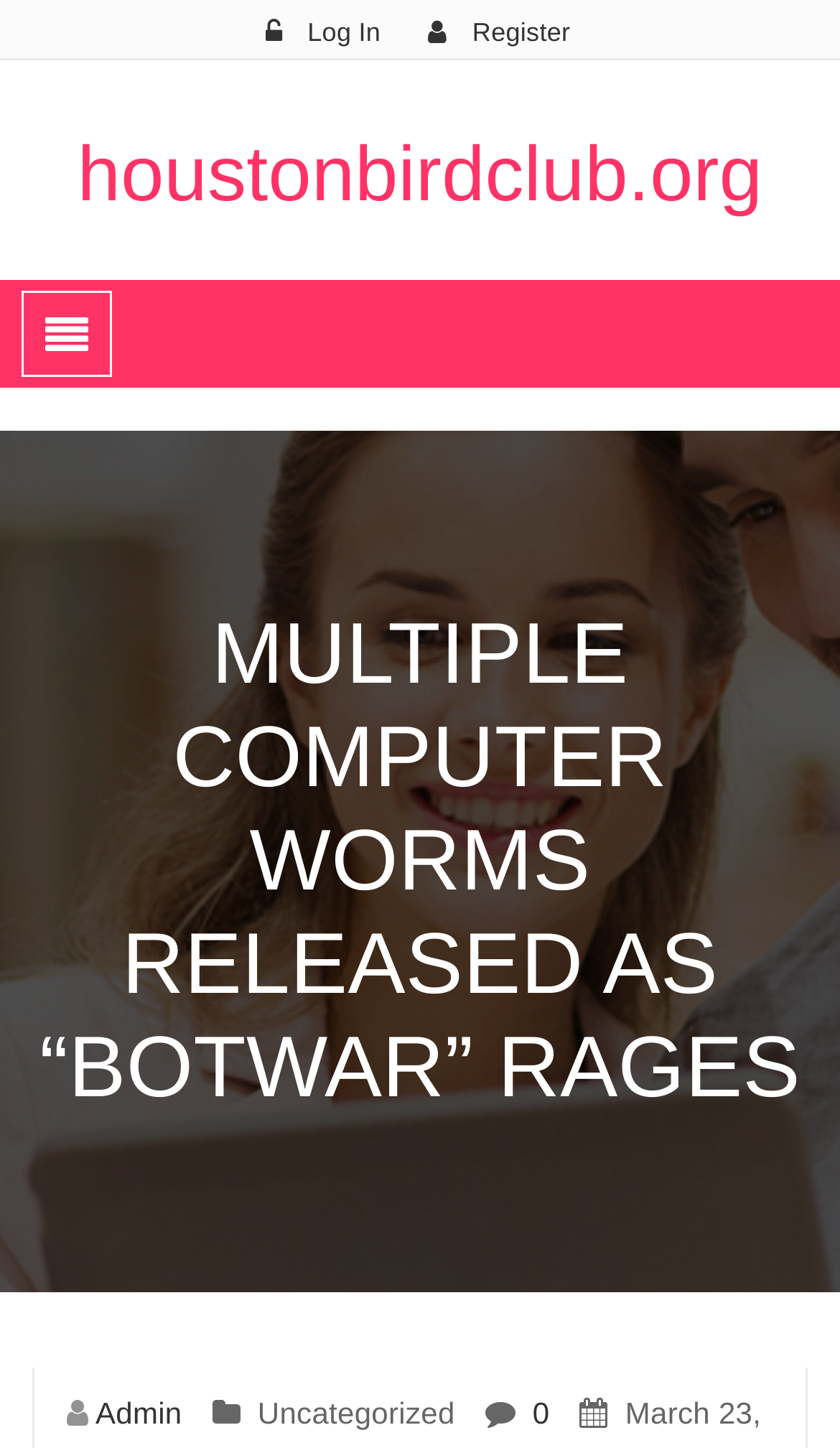Is there an admin link on the webpage?
Using the image as a reference, answer the question with a short word or phrase.

Yes